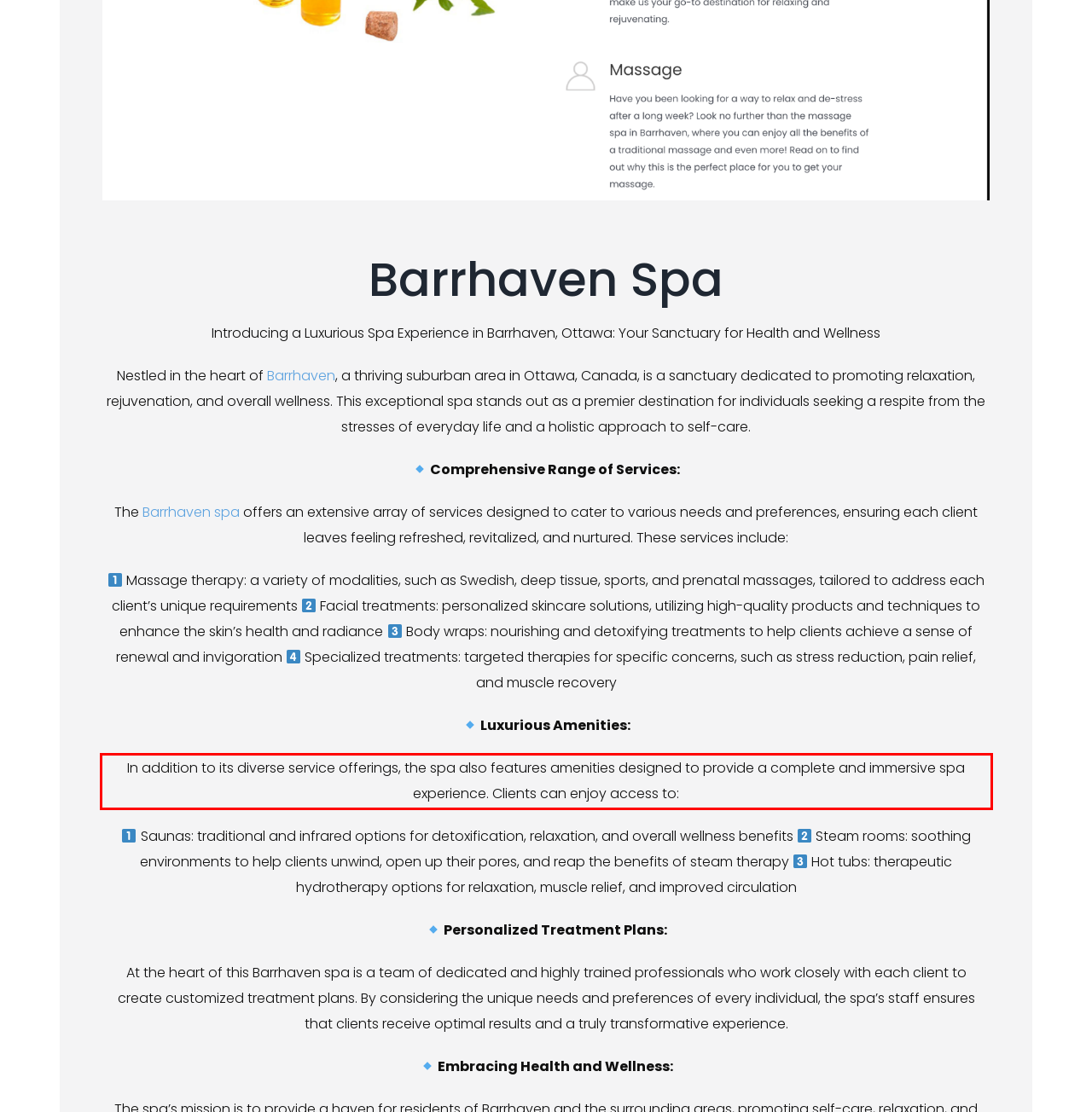You are looking at a screenshot of a webpage with a red rectangle bounding box. Use OCR to identify and extract the text content found inside this red bounding box.

In addition to its diverse service offerings, the spa also features amenities designed to provide a complete and immersive spa experience. Clients can enjoy access to: